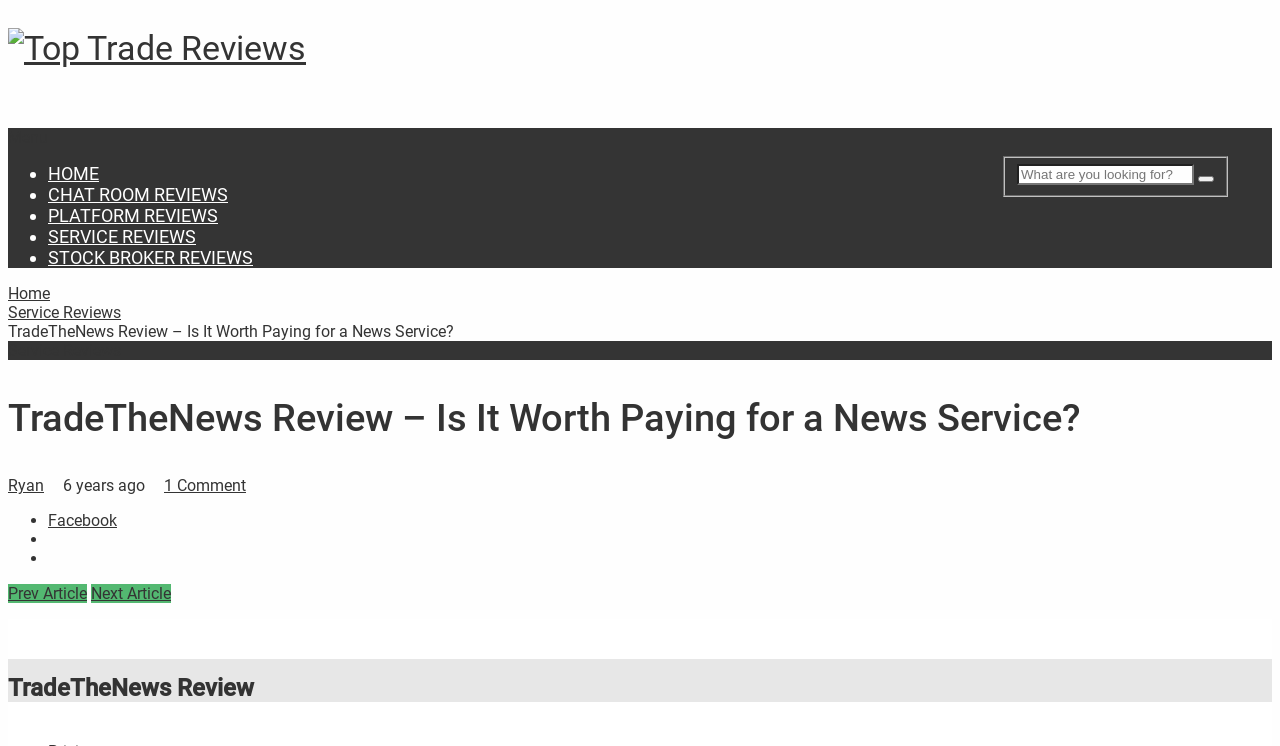Reply to the question with a brief word or phrase: What is the author's name of this article?

Ryan